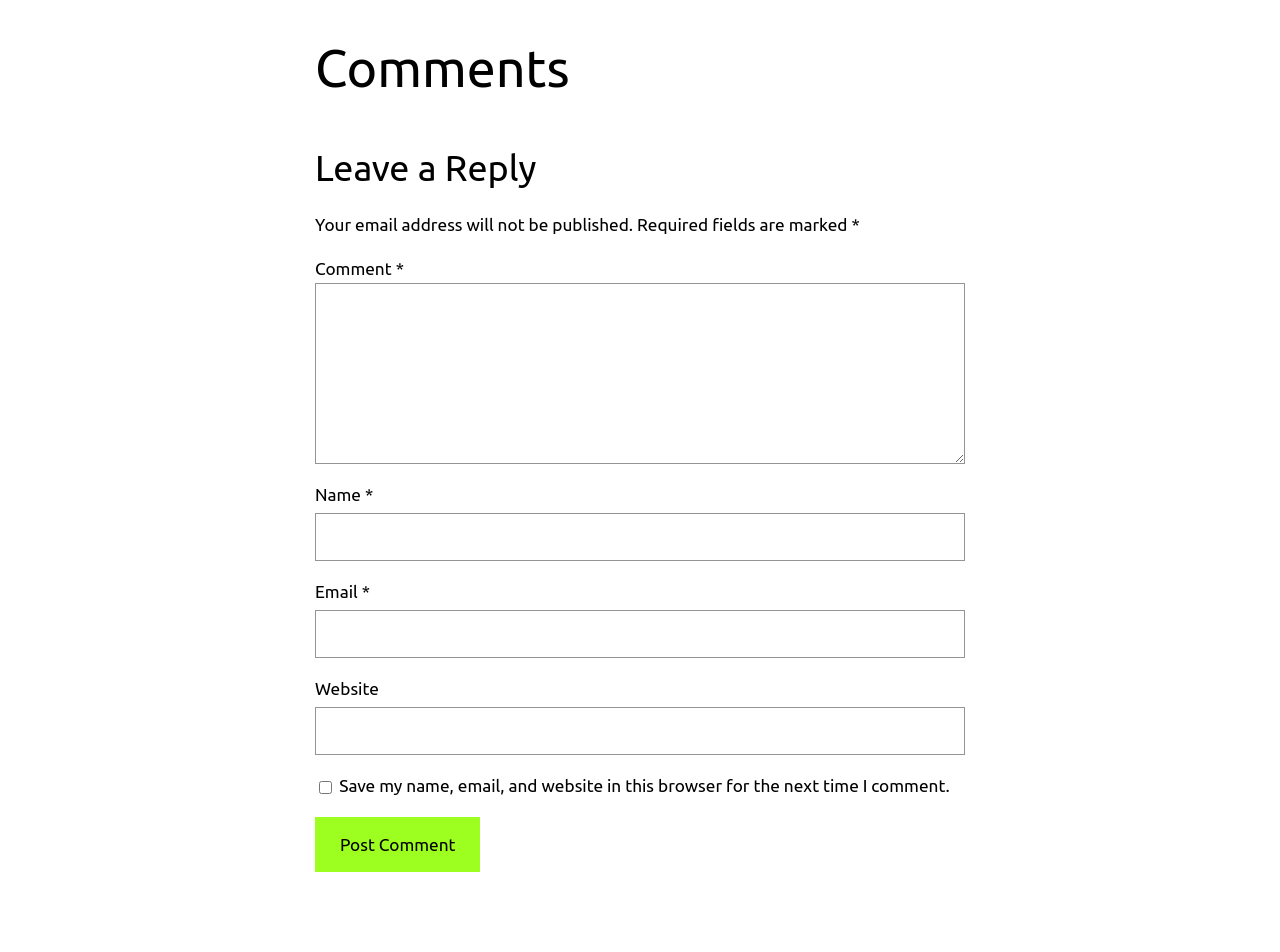Provide your answer in one word or a succinct phrase for the question: 
Can I save my information for future comments?

Yes